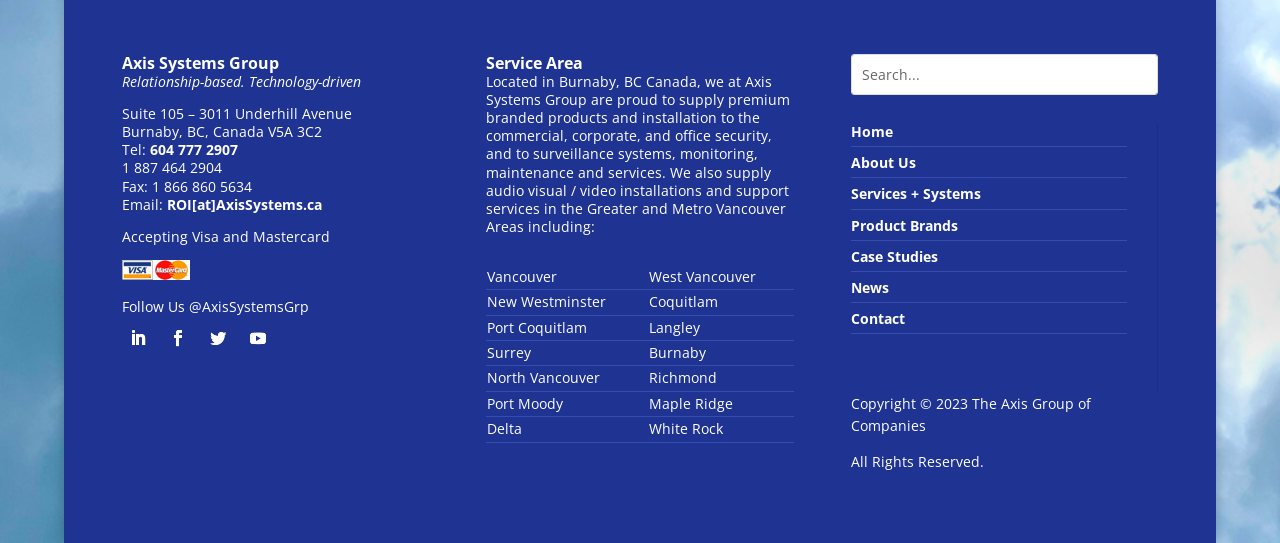What areas does the company serve?
Look at the image and provide a short answer using one word or a phrase.

Greater and Metro Vancouver Areas